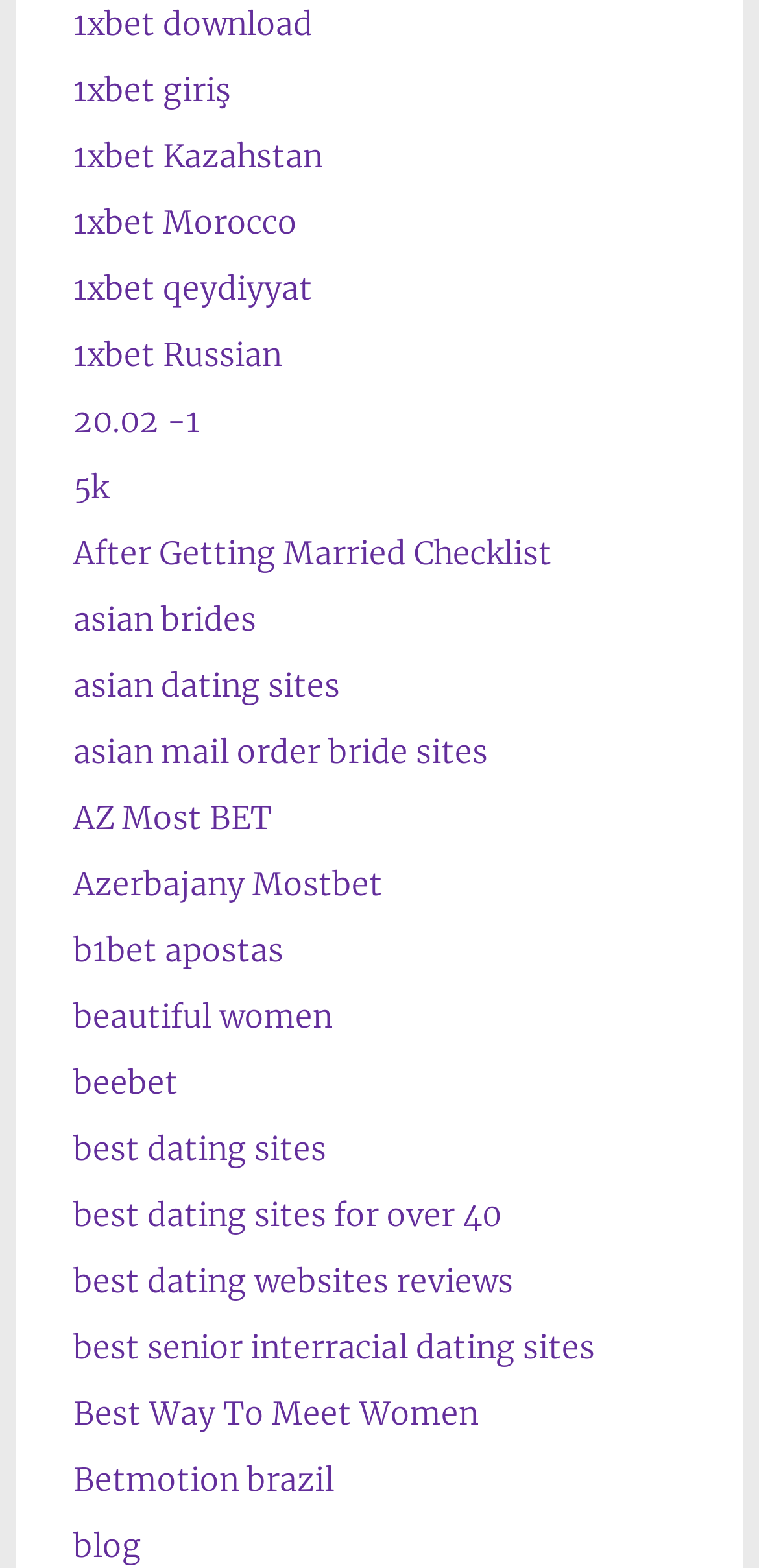Specify the bounding box coordinates of the element's region that should be clicked to achieve the following instruction: "read After Getting Married Checklist". The bounding box coordinates consist of four float numbers between 0 and 1, in the format [left, top, right, bottom].

[0.097, 0.339, 0.728, 0.364]